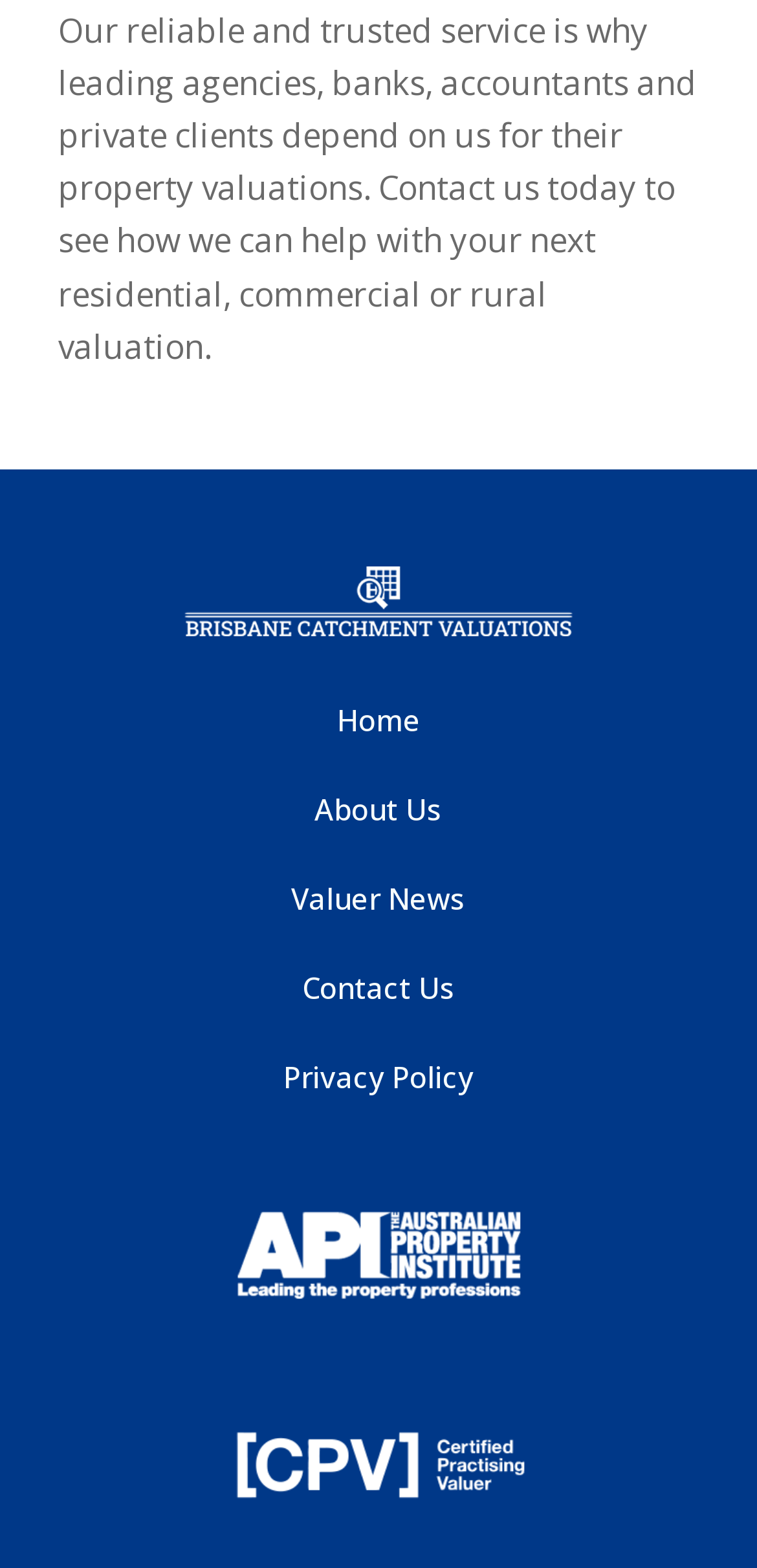Identify the bounding box of the HTML element described as: "MENUMENU".

None